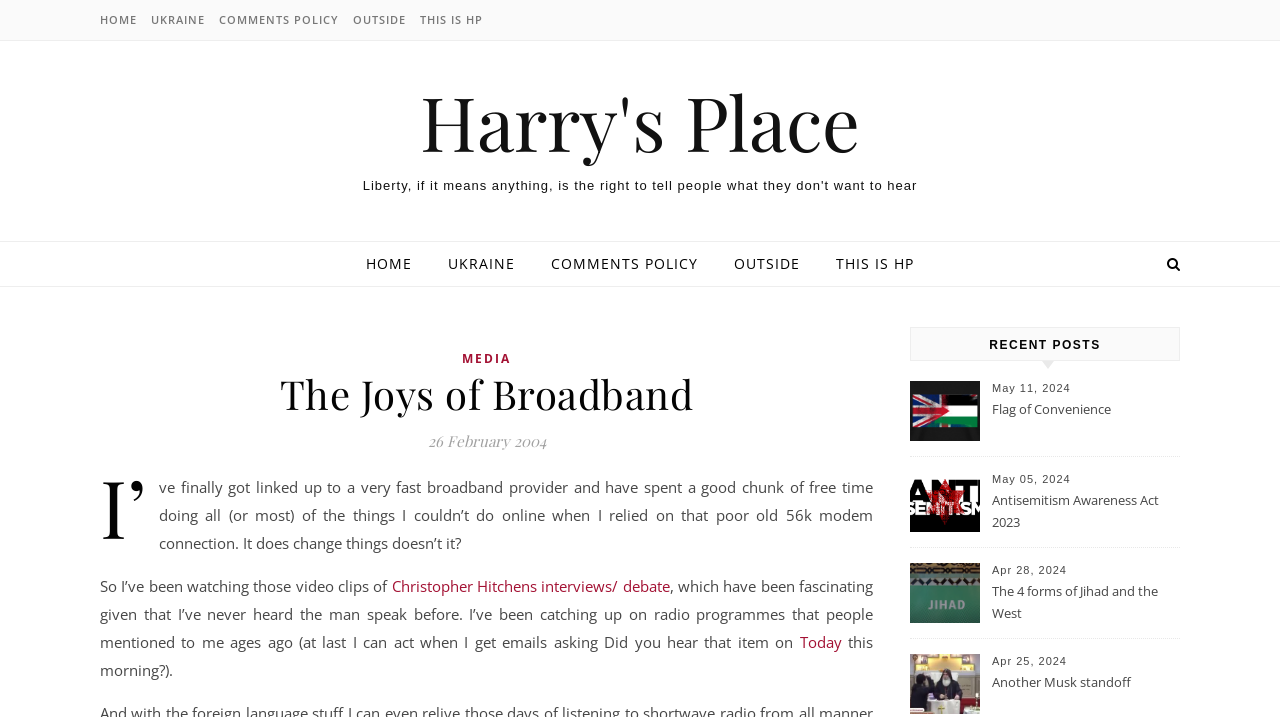Determine the bounding box coordinates of the element's region needed to click to follow the instruction: "go to home page". Provide these coordinates as four float numbers between 0 and 1, formatted as [left, top, right, bottom].

[0.078, 0.0, 0.111, 0.056]